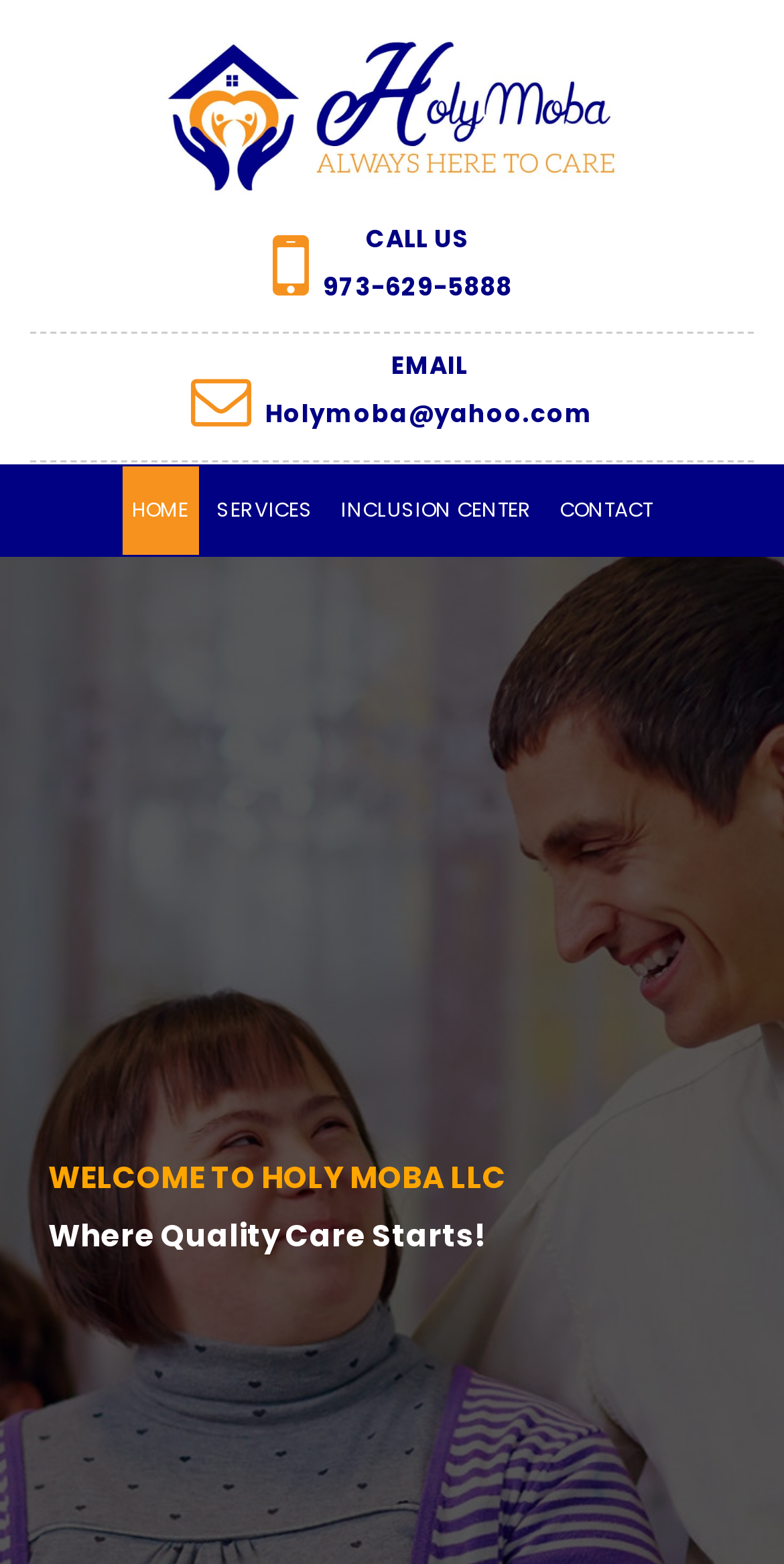Using a single word or phrase, answer the following question: 
What are the services provided?

Developmental Disabilities Services